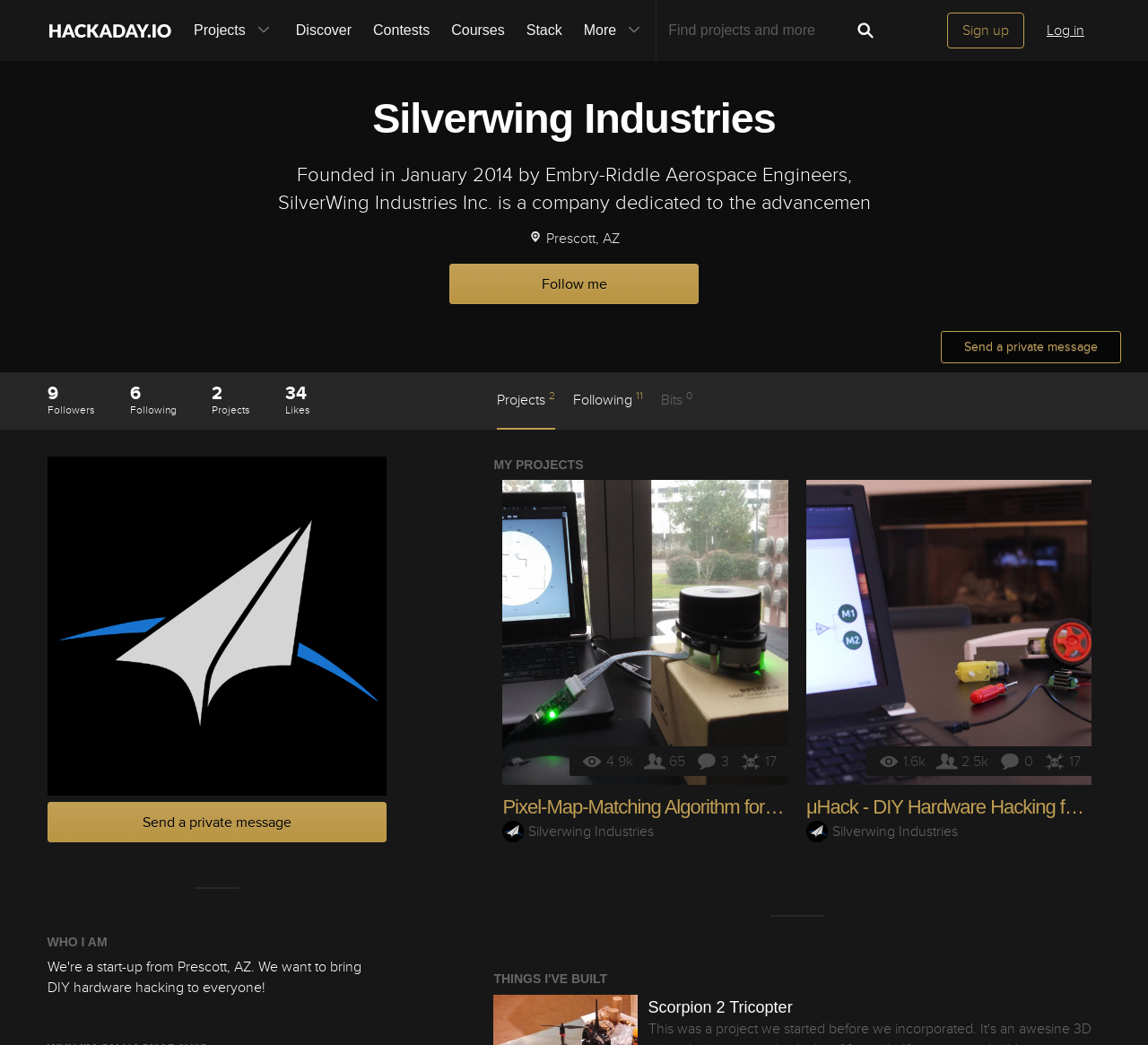Create an elaborate caption for the webpage.

This webpage is a profile page for Silverwing Industries on Hackaday.io. At the top, there is a navigation menu with links to Hackaday.io, Projects, Discover, Contests, Courses, and Stack. Below the navigation menu, there is a search bar with a search button and a "More" dropdown menu.

The main content of the page is divided into several sections. The first section displays the company's name, "Silverwing Industries", in a large font, along with a brief description of the company, "Founded in January 2014 by Embry-Riddle Aerospace Engineers, SilverWing Industries Inc. is a company dedicated to the advancement...". Below this, there is an image and the company's location, "Prescott, AZ".

The next section displays the company's profile information, including the number of followers, following, and projects. There are also links to send a private message and view the company's projects.

The main content of the page is a list of projects, with two projects displayed. Each project has a title, a brief description, and several metrics, including view count, followers, comments, and likes. The projects are displayed with a large image and several smaller images and icons.

At the bottom of the page, there is a section titled "WHO I AM" and another section titled "THINGS I'VE BUILT". The "WHO I AM" section appears to be empty, while the "THINGS I'VE BUILT" section has a single project titled "Scorpion 2 Tricopter".